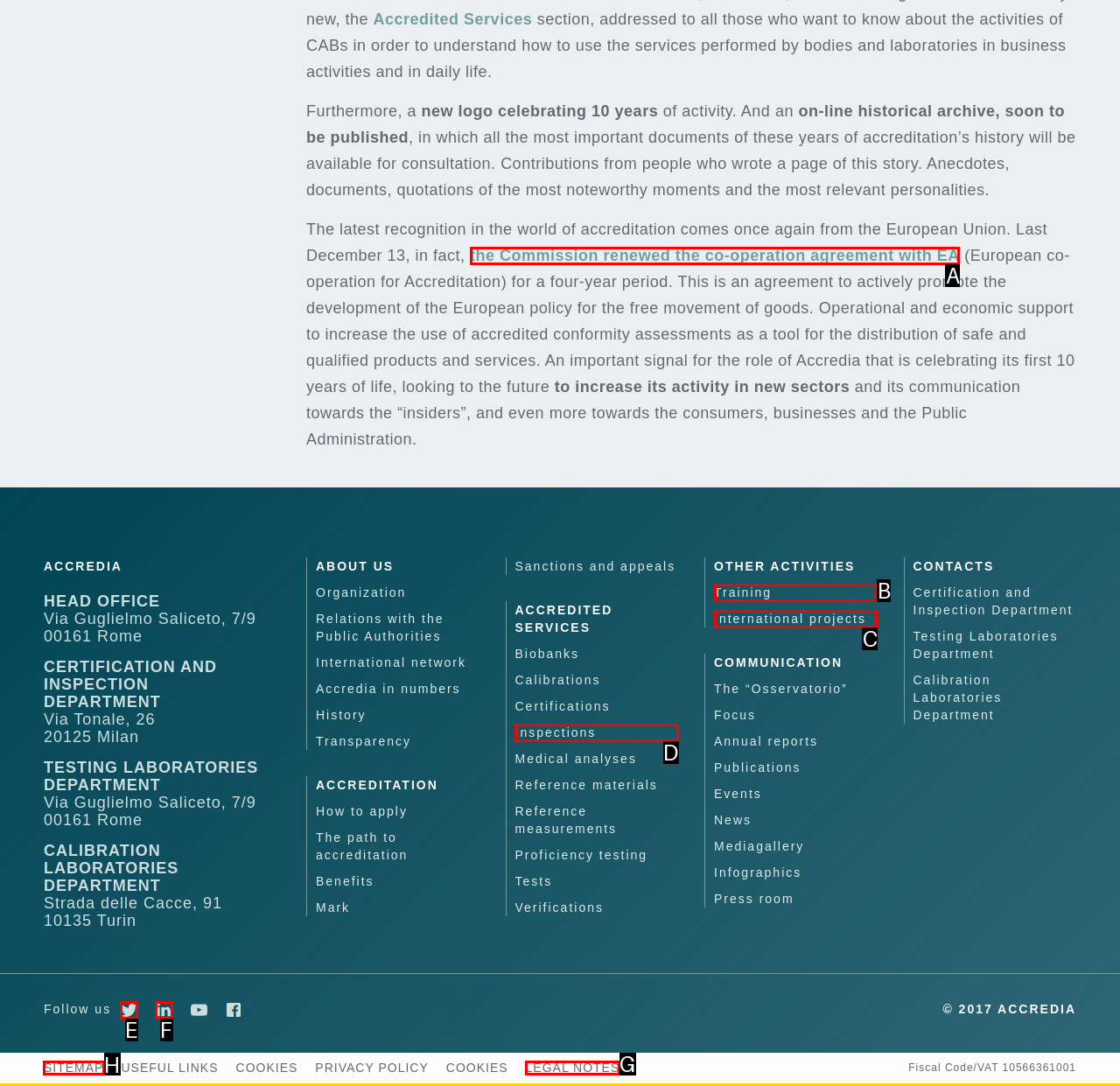Specify which UI element should be clicked to accomplish the task: View SITEMAP. Answer with the letter of the correct choice.

H